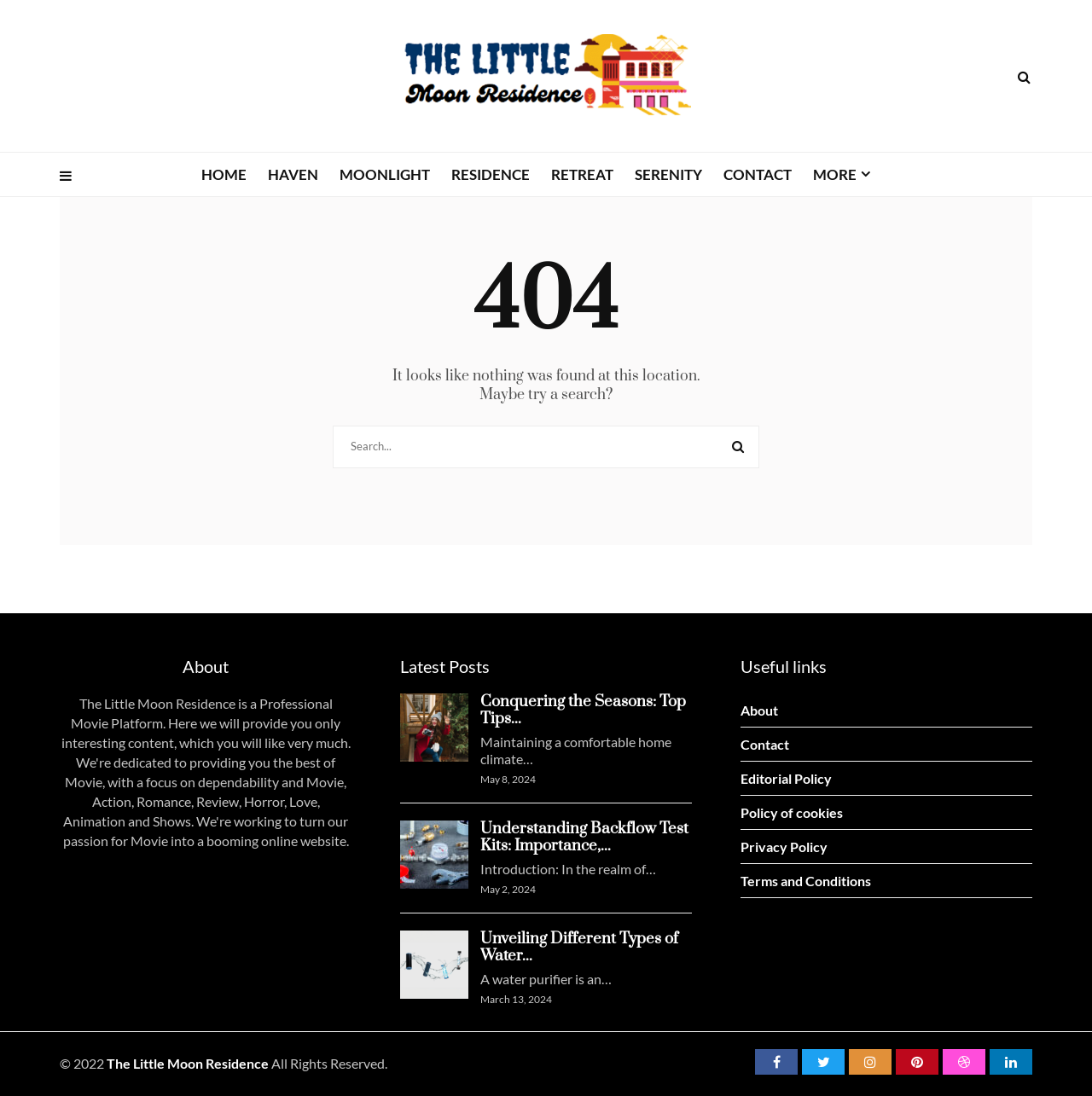Identify the bounding box for the element characterized by the following description: "Residence".

[0.413, 0.147, 0.502, 0.168]